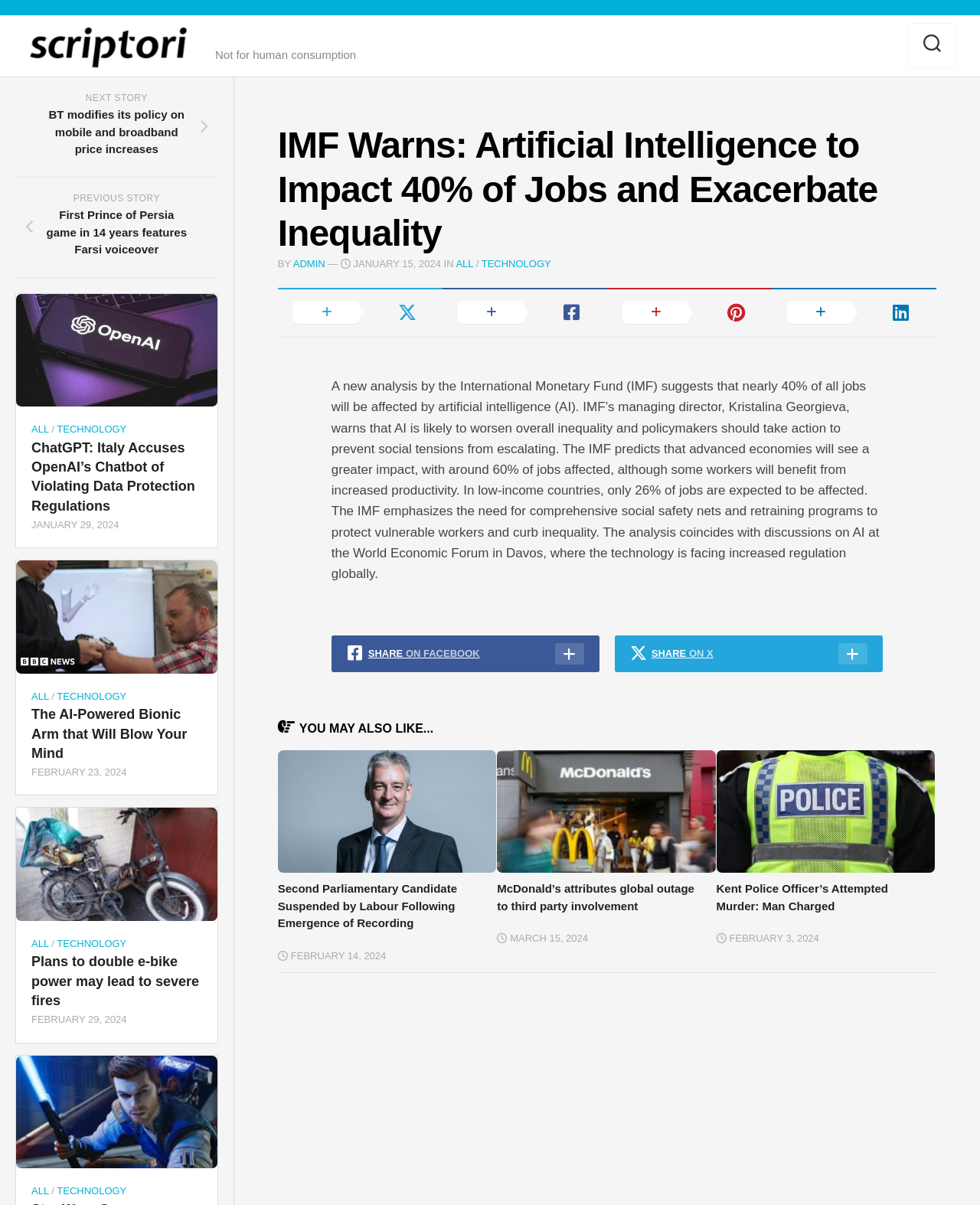Explain the webpage's layout and main content in detail.

The webpage appears to be a news article page, with a focus on technology-related news. At the top, there is a logo and a link to the website's homepage, accompanied by an image. Below this, there is a header section with a title "IMF Warns: Artificial Intelligence to Impact 40% of Jobs and Exacerbate Inequality" and a subtitle with the author's name and date.

The main article section is divided into several paragraphs, discussing the impact of artificial intelligence on jobs and inequality, with quotes from the IMF's managing director. There are also social media sharing links and a "You May Also Like" section, which features three news article summaries with images and links to the full articles.

On the right side of the page, there is a column with links to other news articles, each with a title, image, and date. These articles appear to be related to technology, with topics such as AI-powered bionic arms, e-bike power, and video games.

At the bottom of the page, there are navigation links to previous and next stories, as well as a section with more news article summaries, each with a title, image, and date.